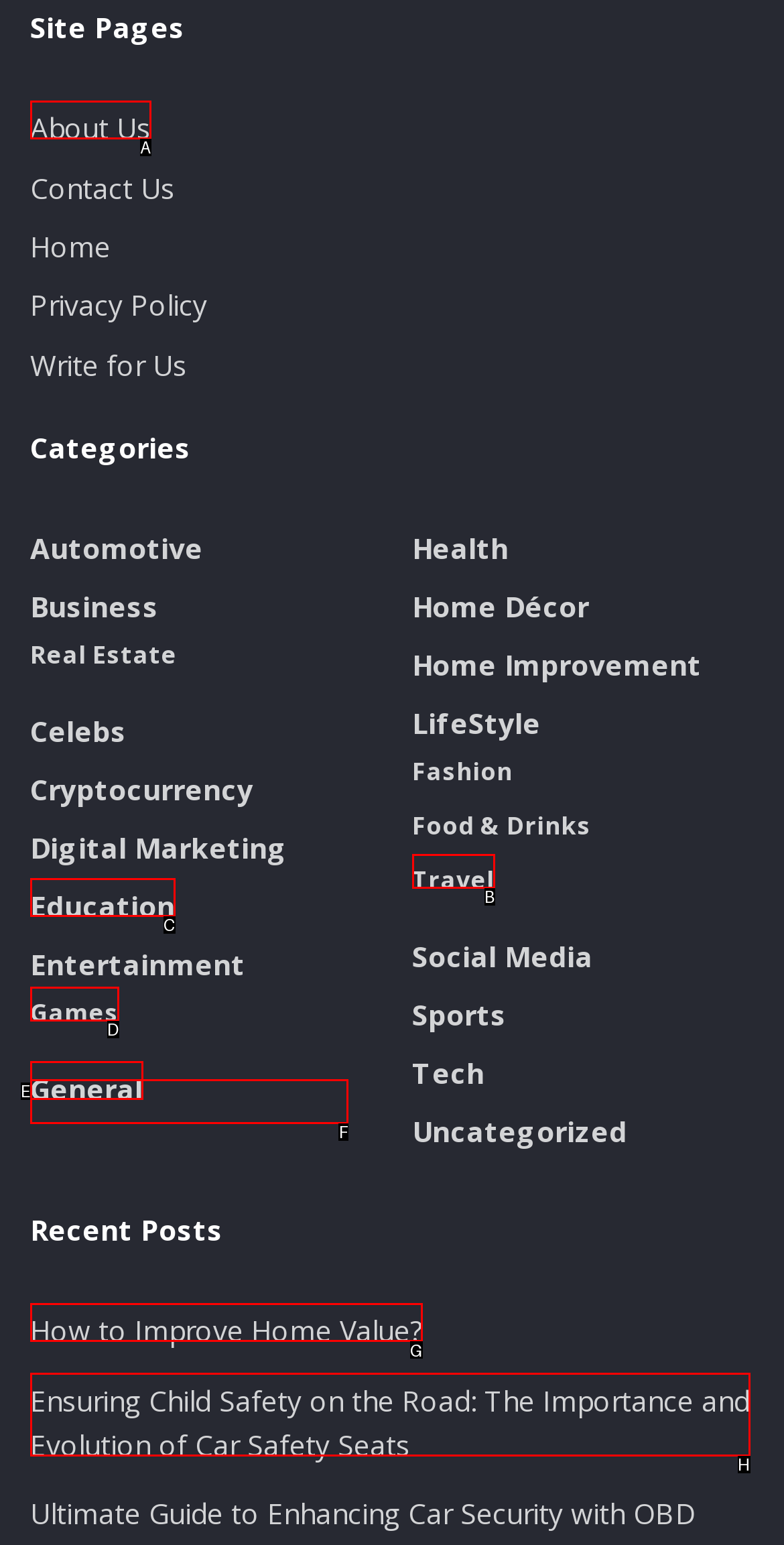Using the provided description: About Us, select the HTML element that corresponds to it. Indicate your choice with the option's letter.

A